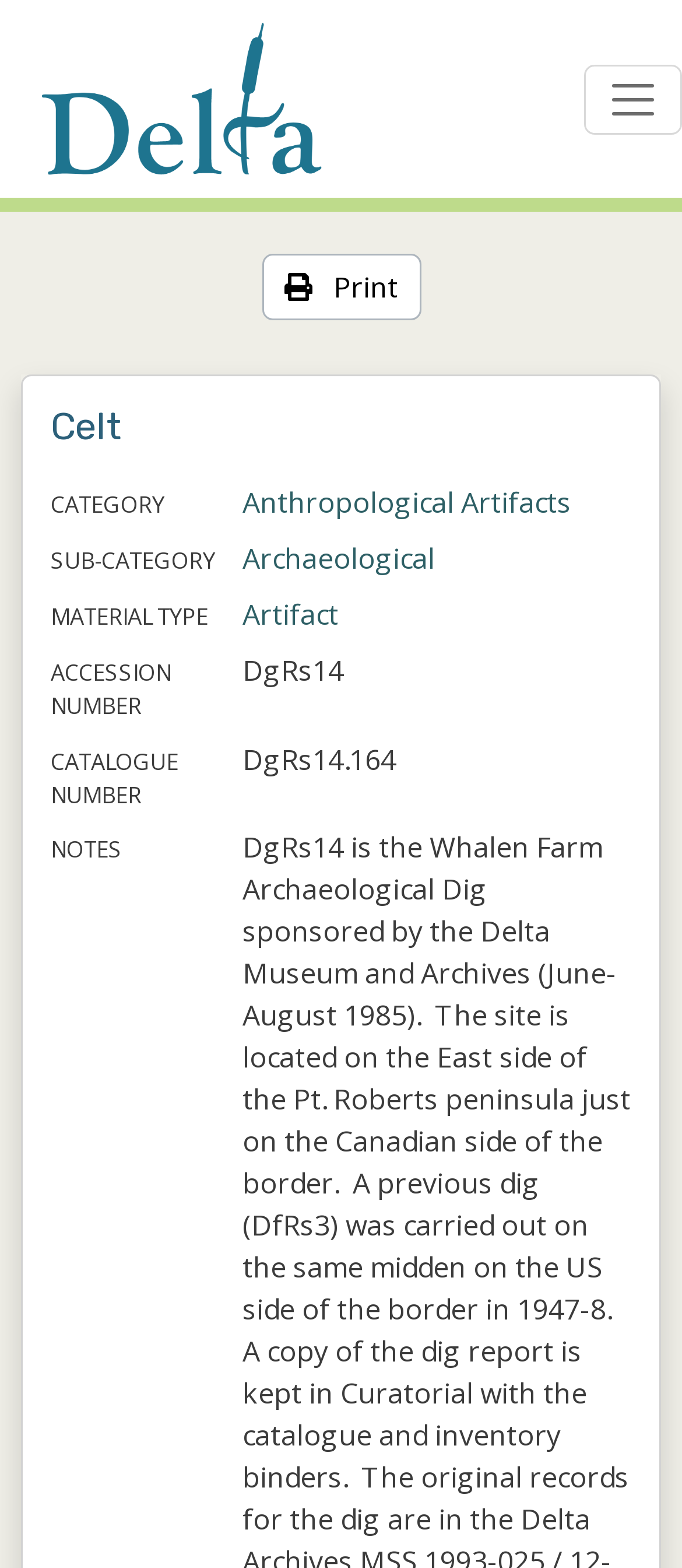From the given element description: "Anthropological Artifacts", find the bounding box for the UI element. Provide the coordinates as four float numbers between 0 and 1, in the order [left, top, right, bottom].

[0.355, 0.308, 0.837, 0.333]